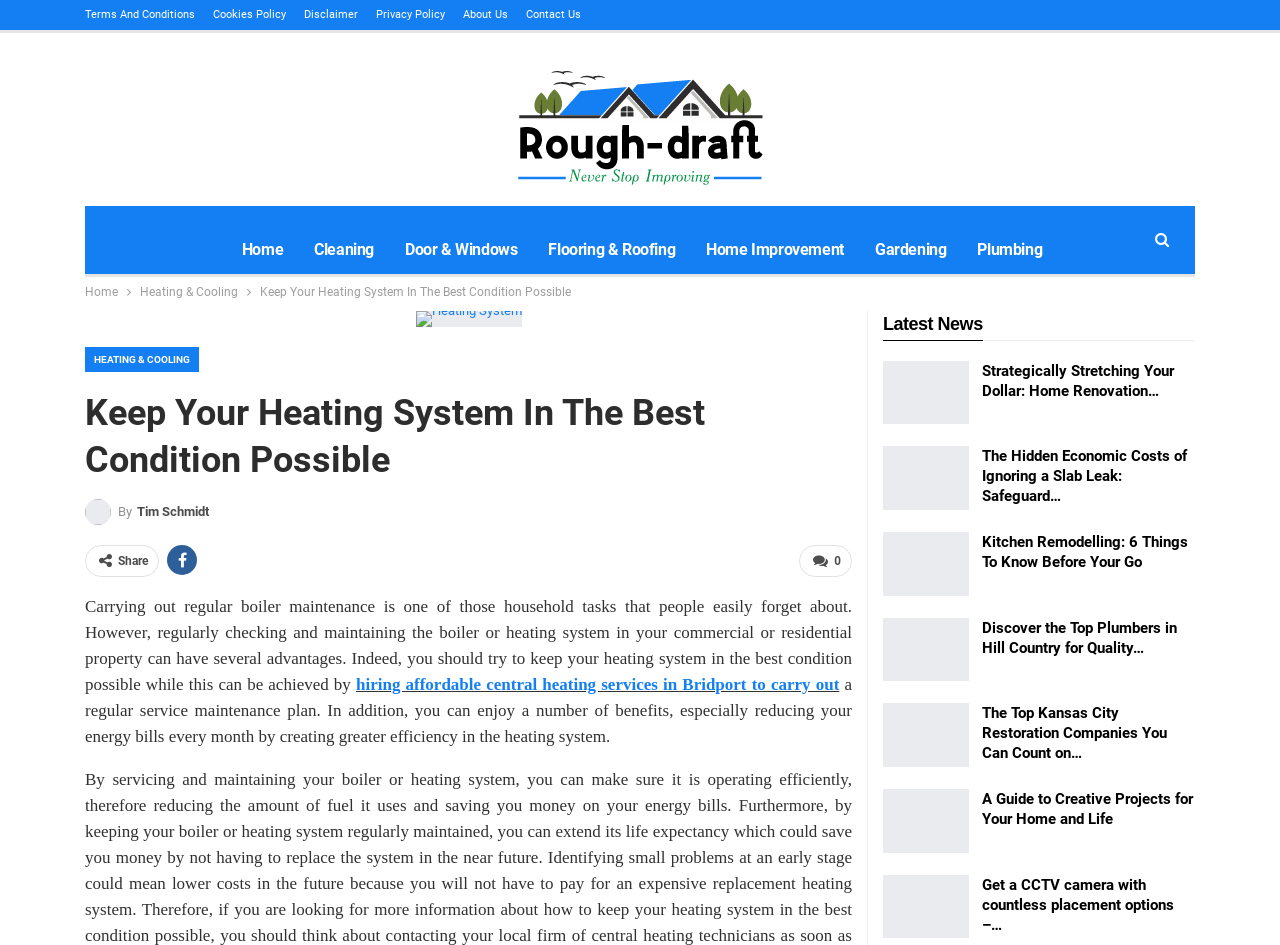What is the name of the author of the article?
Look at the screenshot and respond with one word or a short phrase.

Tim Schmidt